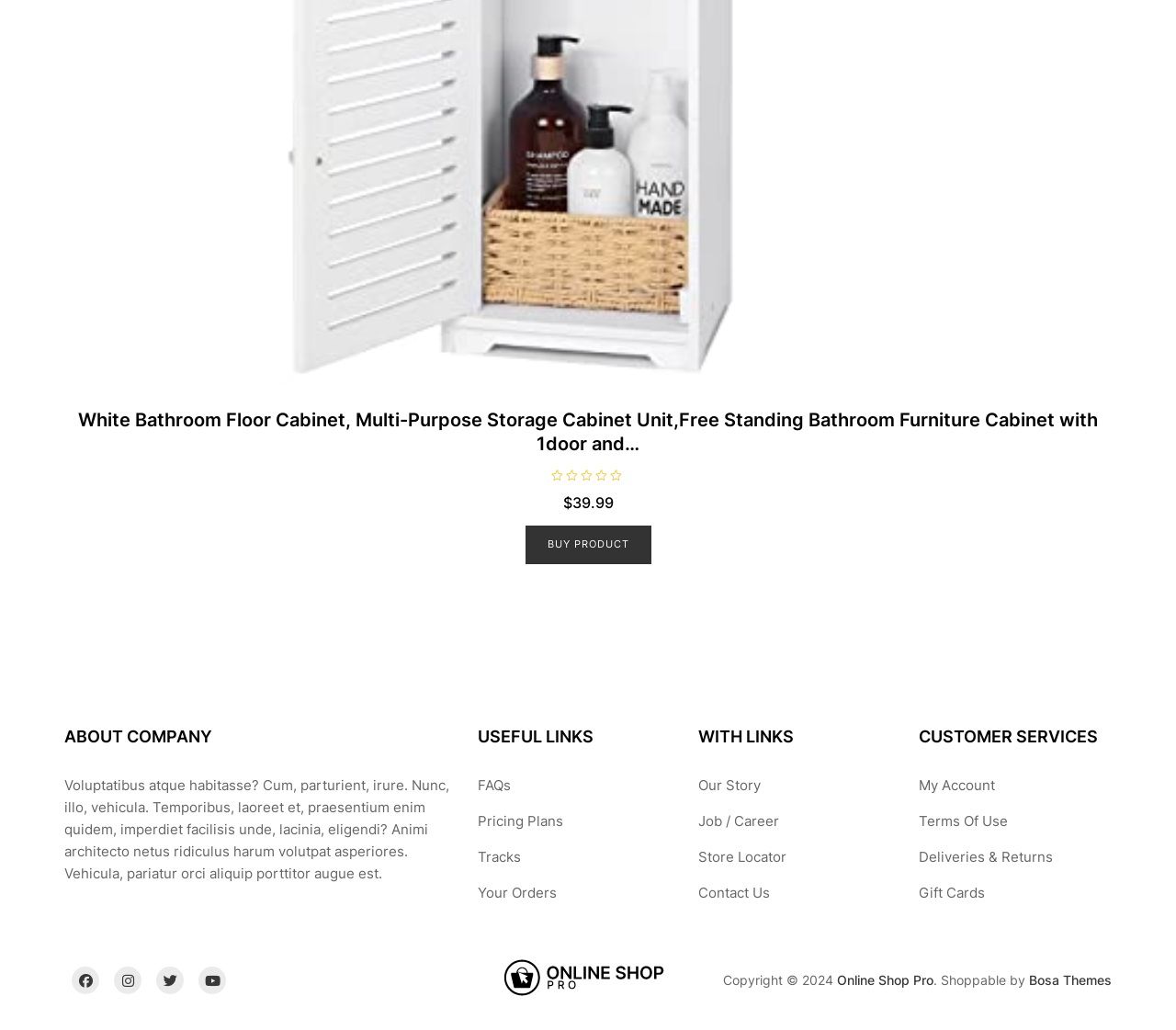What is the company's name?
Using the information from the image, answer the question thoroughly.

The company's name is mentioned in the footer section of the webpage, which is 'Online Shop Pro'.